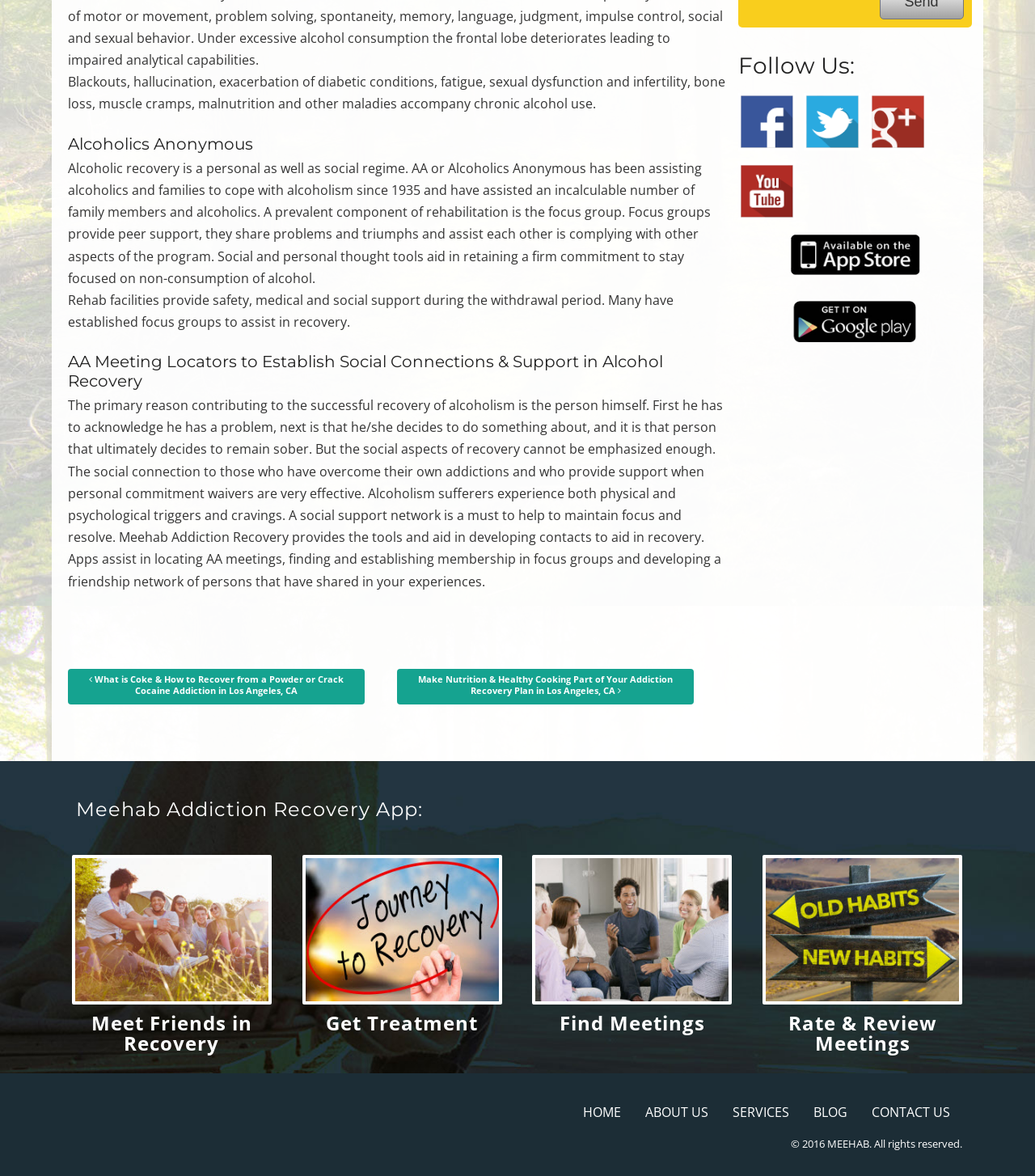Please specify the bounding box coordinates in the format (top-left x, top-left y, bottom-right x, bottom-right y), with values ranging from 0 to 1. Identify the bounding box for the UI component described as follows: Meet Friends in Recovery

[0.088, 0.859, 0.244, 0.898]